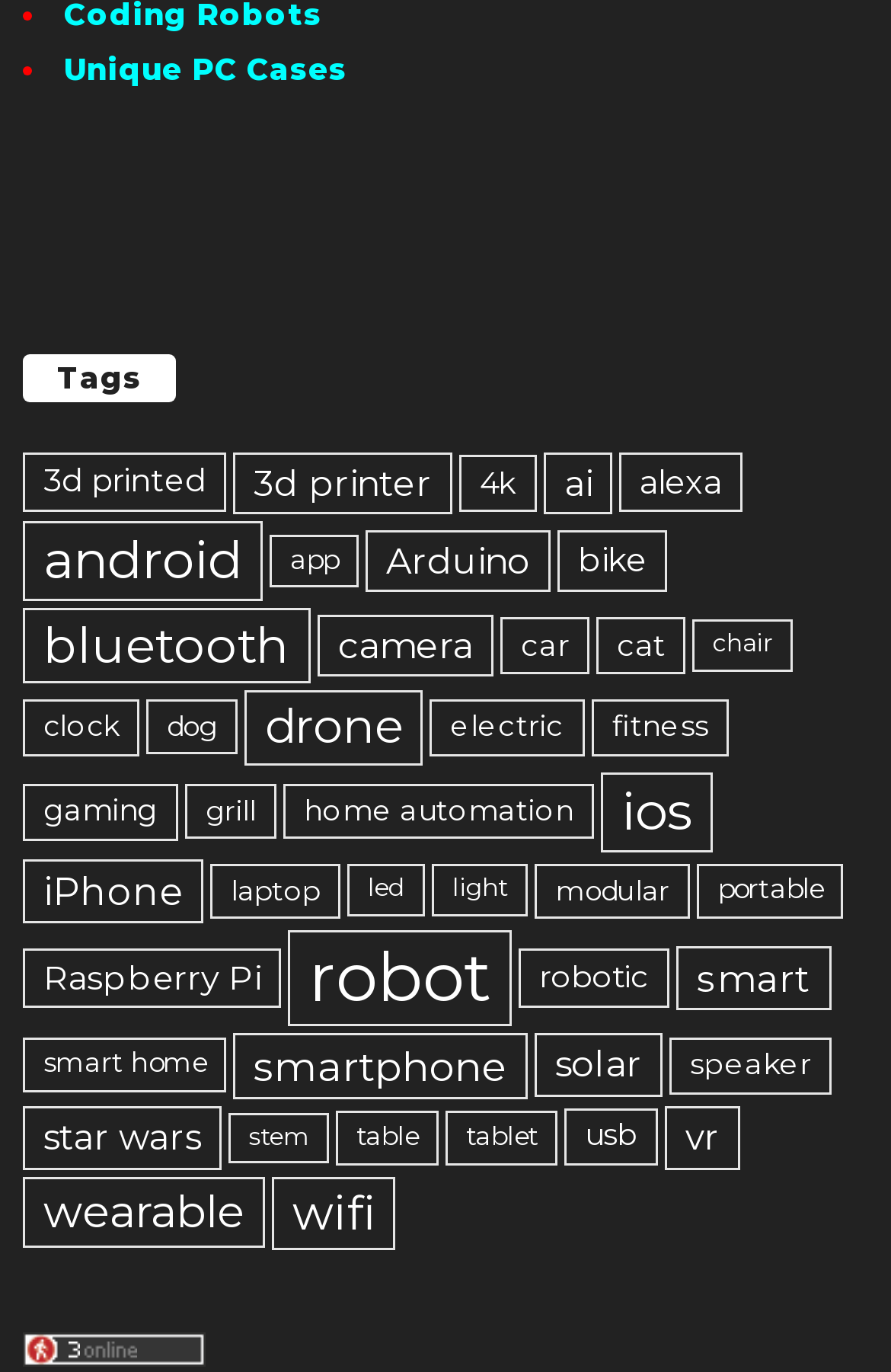Respond with a single word or phrase to the following question: Is there a category for ' Unique PC Cases' on this webpage?

yes